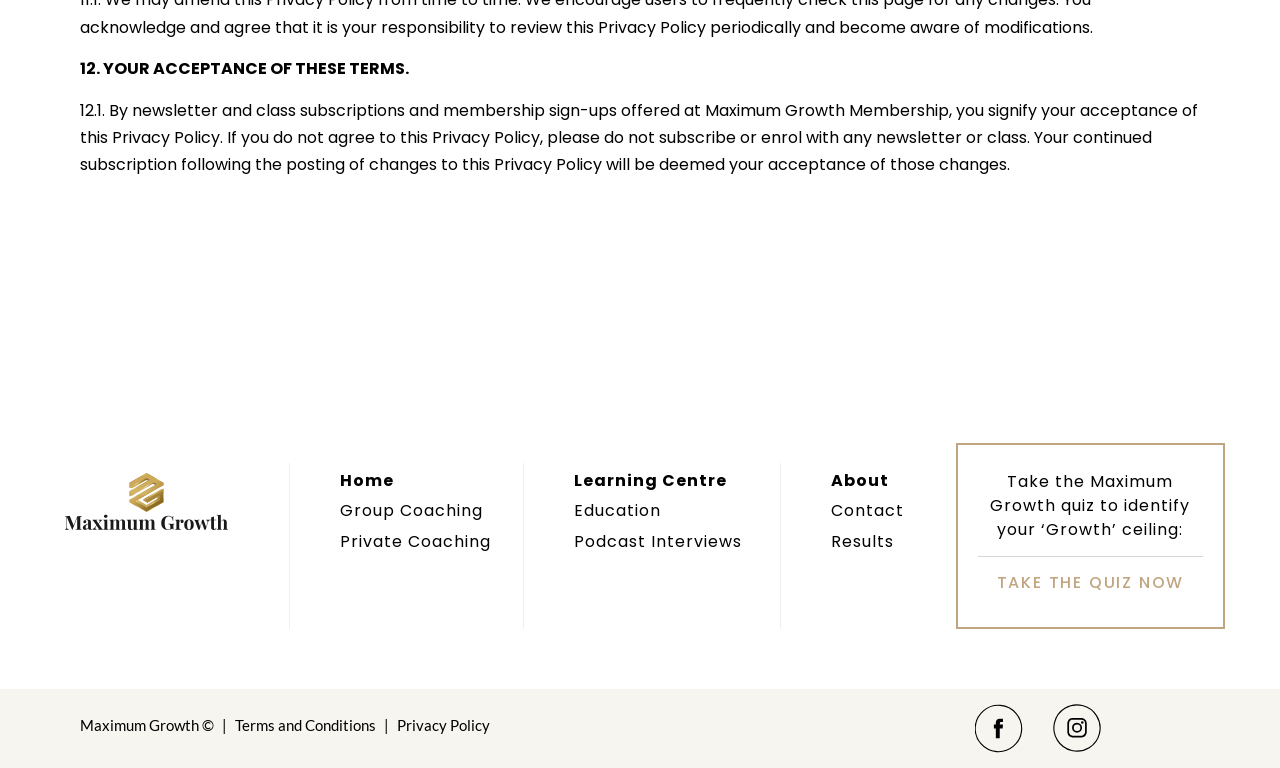Identify the bounding box coordinates of the element to click to follow this instruction: 'visit the Learning Centre'. Ensure the coordinates are four float values between 0 and 1, provided as [left, top, right, bottom].

[0.448, 0.61, 0.568, 0.64]